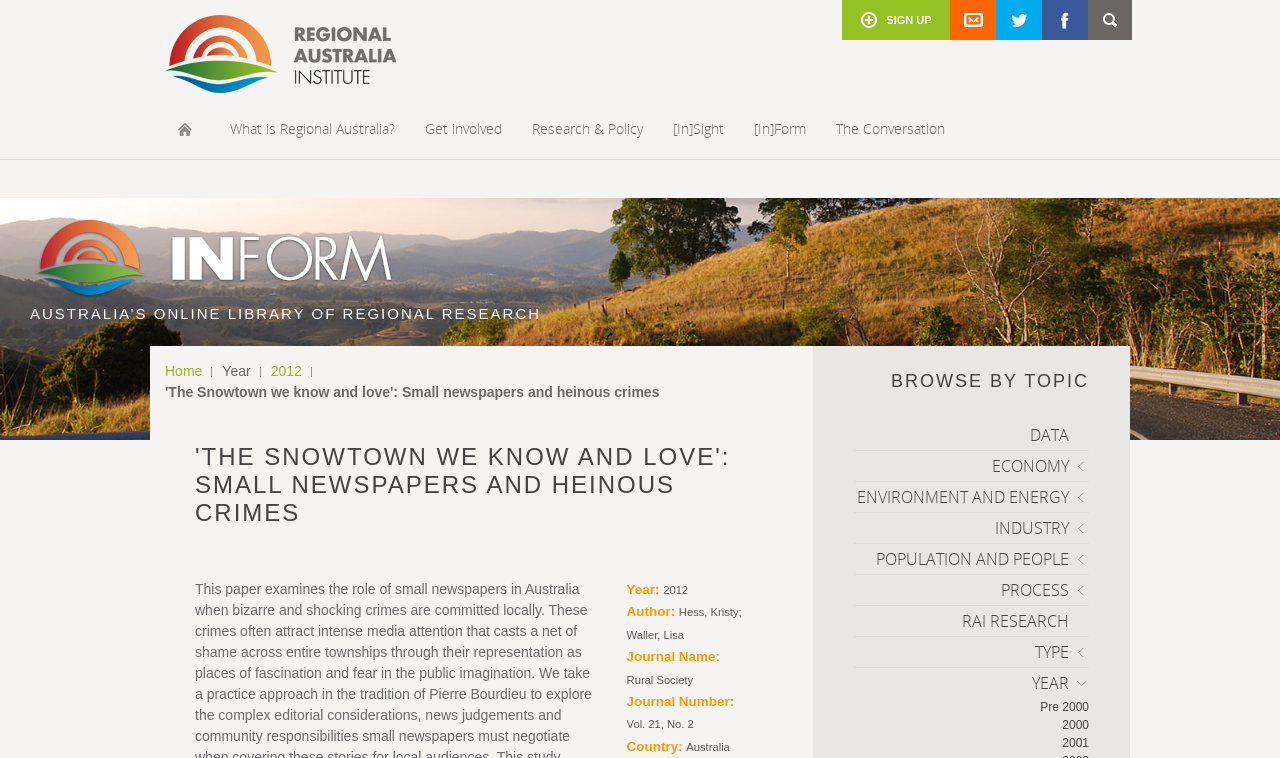Respond to the question below with a single word or phrase: How many topics are there in the 'BROWSE BY TOPIC' section?

7